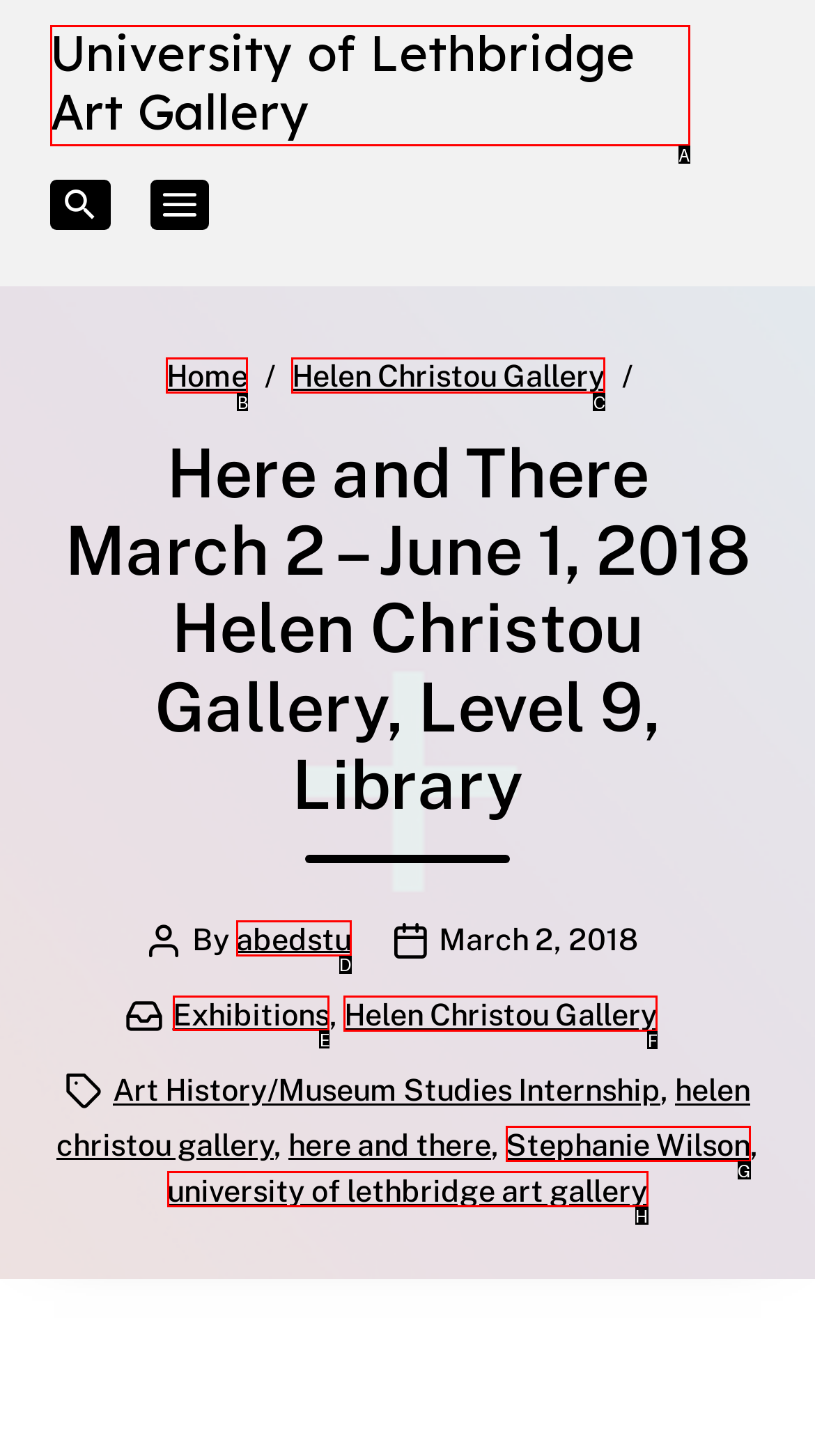Decide which letter you need to select to fulfill the task: Read about 'Public Sculpture of Glasgow'
Answer with the letter that matches the correct option directly.

None